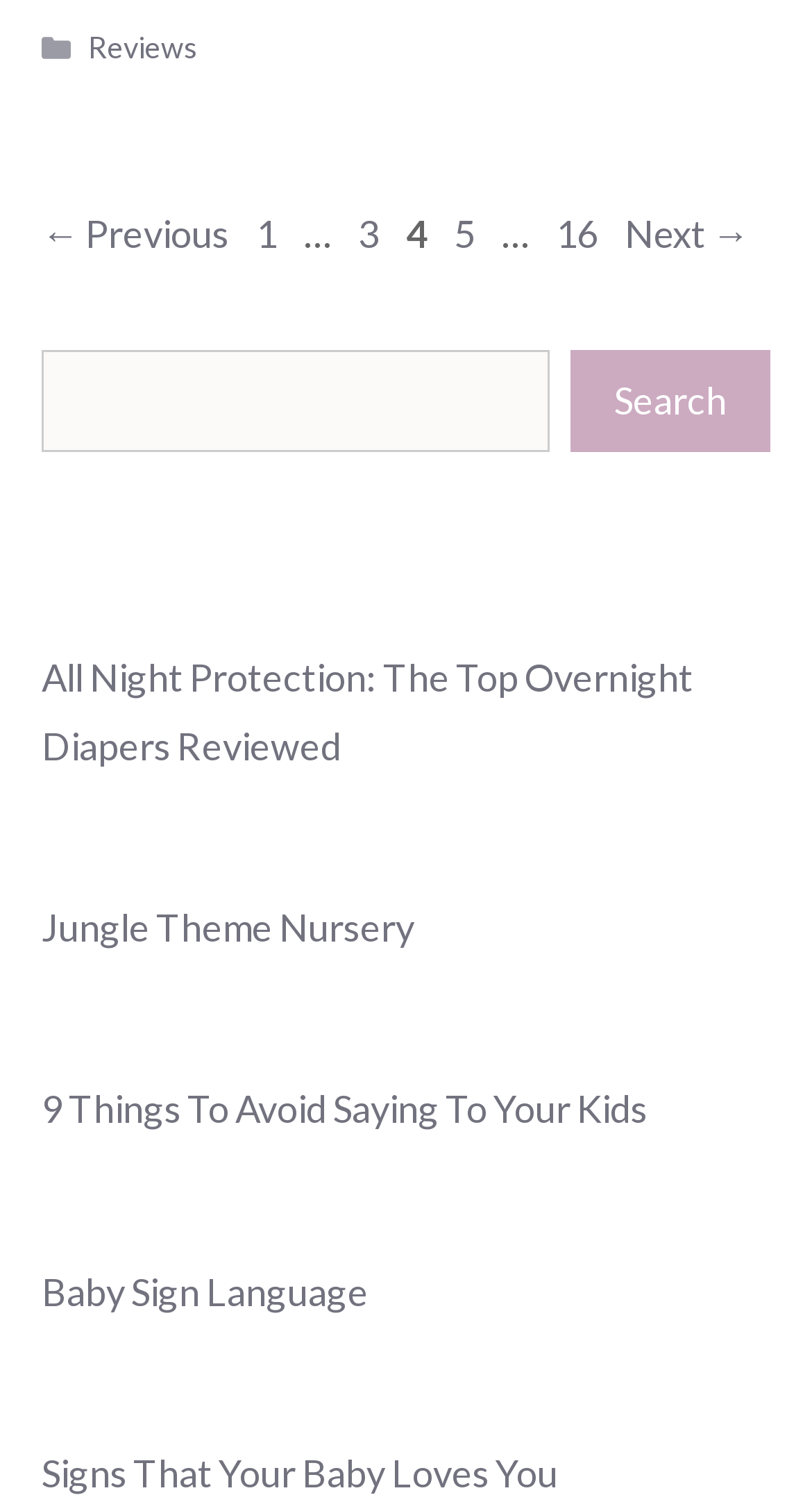Please analyze the image and provide a thorough answer to the question:
What is the last article title?

I looked at the last link in the main content section, which has the text 'Signs That Your Baby Loves You', and extracted the title, which is 'Signs That Your Baby Loves You'.